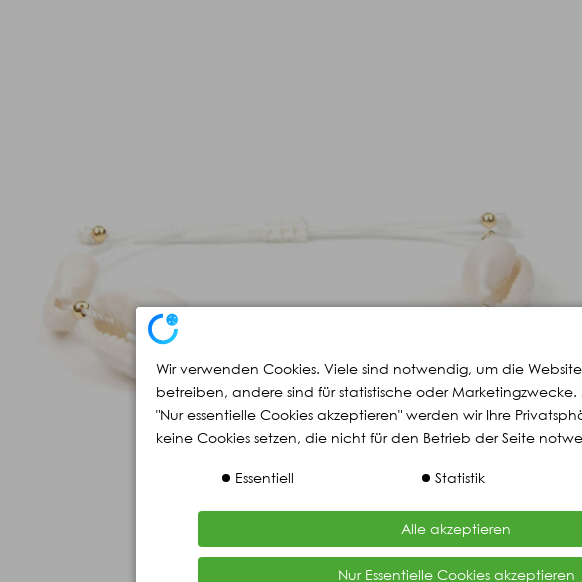Carefully observe the image and respond to the question with a detailed answer:
What is the style of the bracelet?

The caption describes the bracelet as having a natural, beach-inspired aesthetic, which suggests that the style of the bracelet is beach-inspired, perfect for summer outings or vacations.